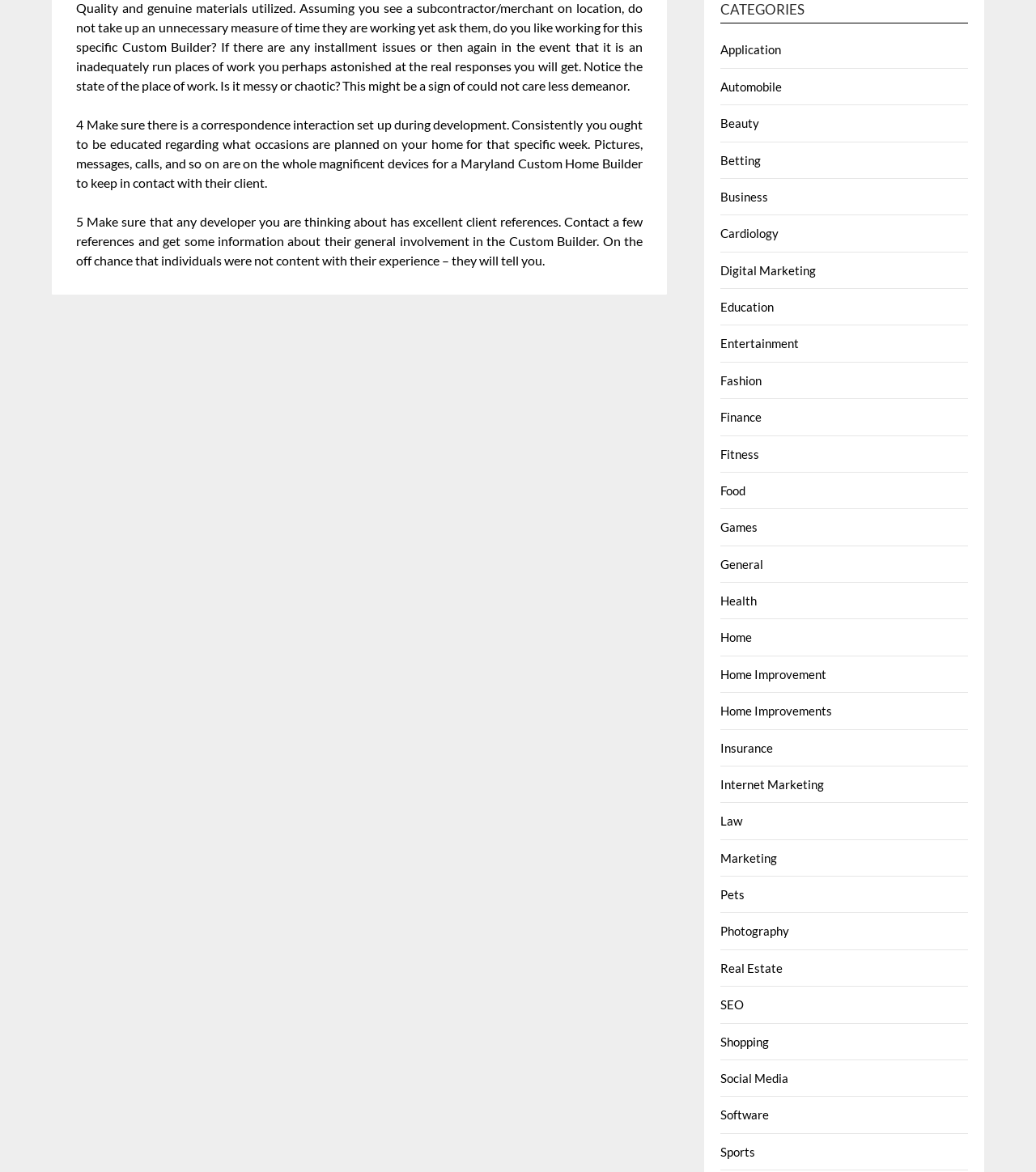Point out the bounding box coordinates of the section to click in order to follow this instruction: "Click on the 'Home Improvement' link".

[0.696, 0.569, 0.798, 0.581]